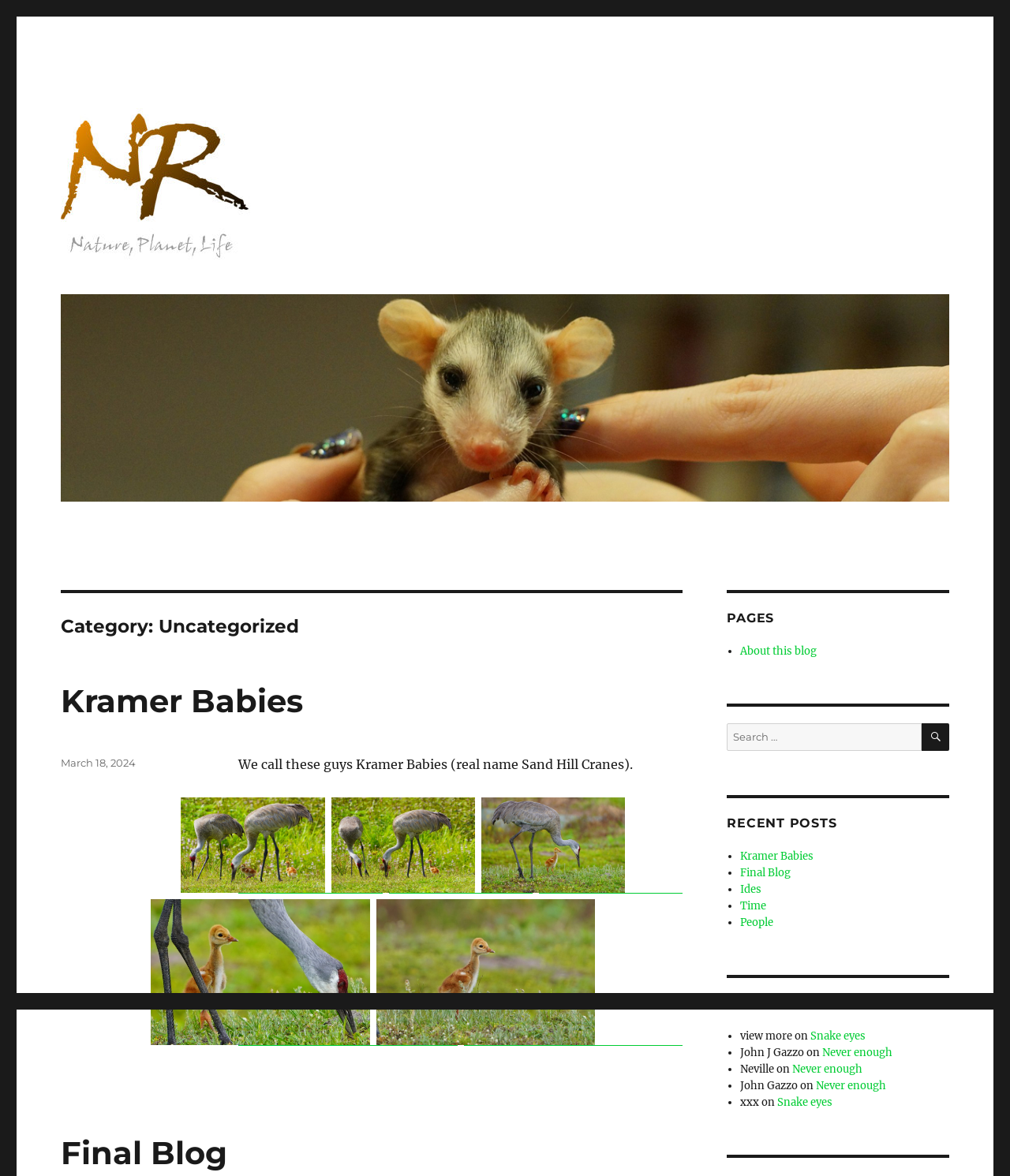How many images are in the latest article?
Refer to the image and respond with a one-word or short-phrase answer.

4